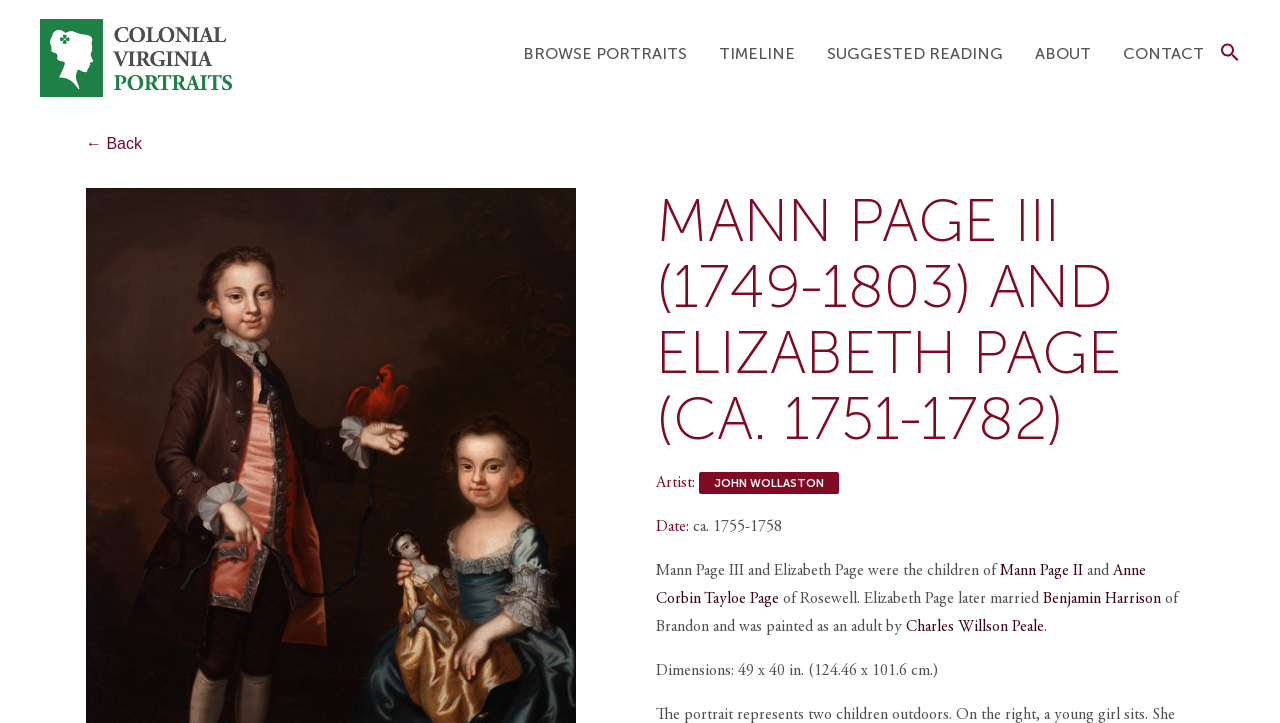What is the date of the portrait?
Based on the image, answer the question in a detailed manner.

The webpage provides the information 'Date: ca. 1755-1758' which suggests that the portrait was created between 1755 and 1758.